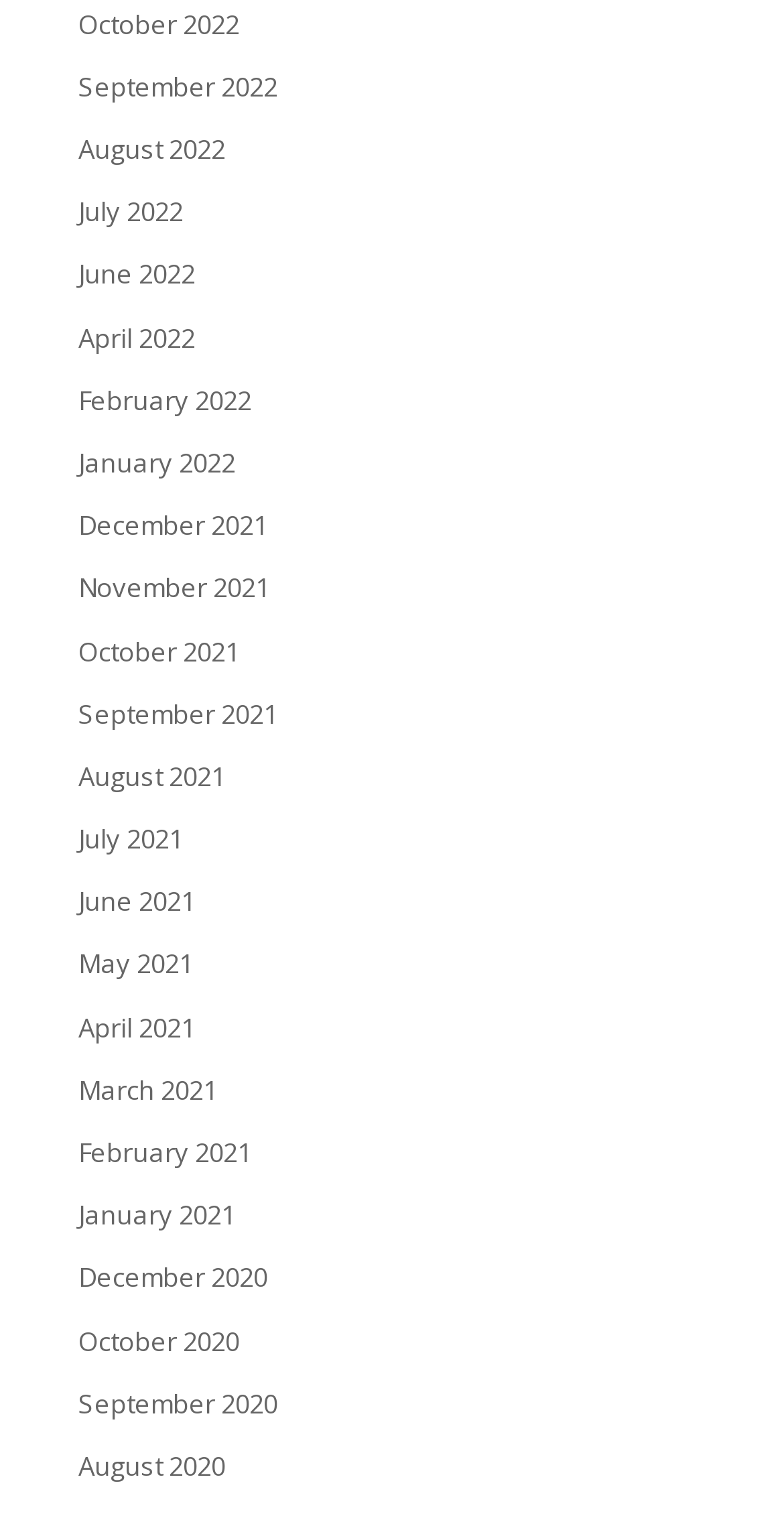Are the months listed in chronological order?
Carefully analyze the image and provide a thorough answer to the question.

By examining the list of links, I can see that the months are listed in a descending order, with the most recent month at the top and the earliest month at the bottom, which suggests that they are in chronological order.